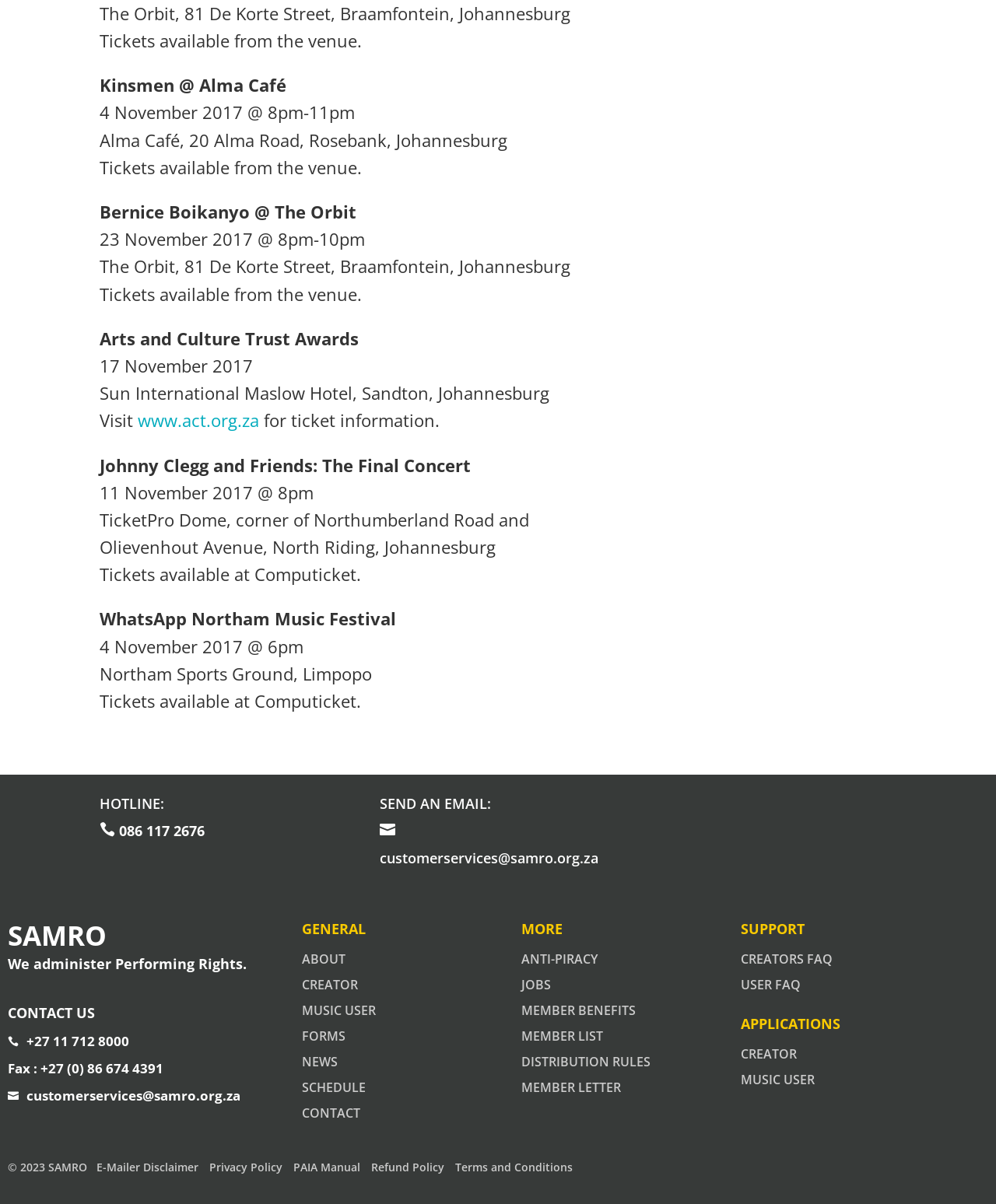What is the date of the Arts and Culture Trust Awards?
Give a one-word or short-phrase answer derived from the screenshot.

17 November 2017